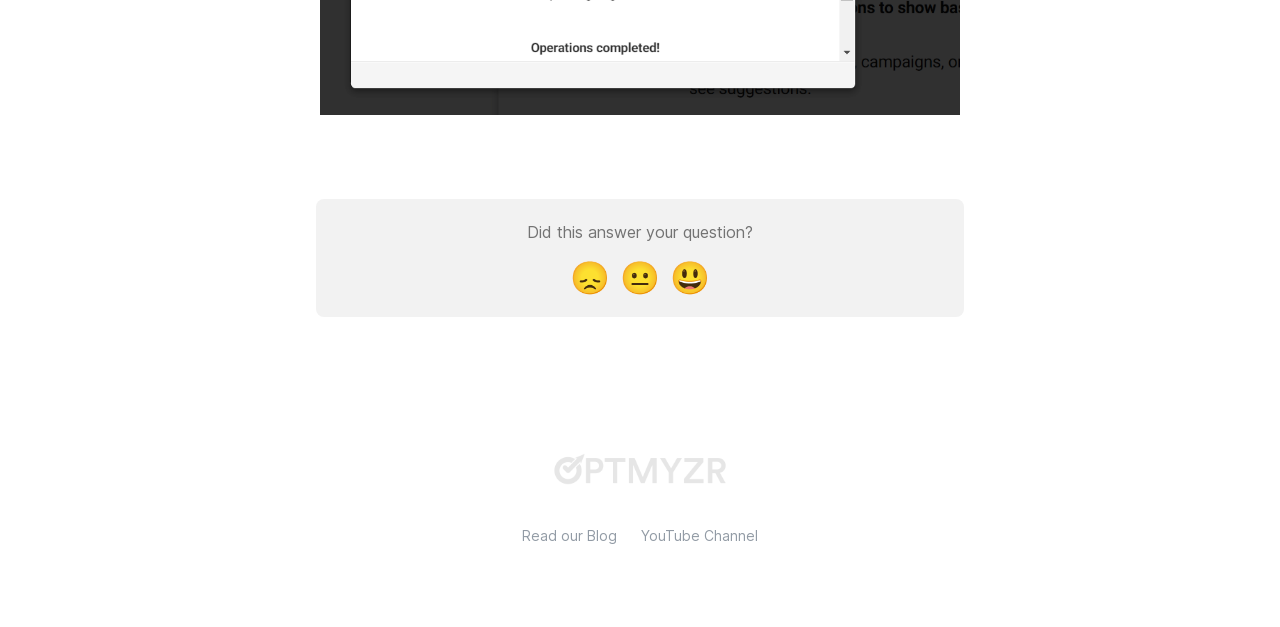Give a one-word or short phrase answer to the question: 
Is the Disappointed Reaction button pressed?

No